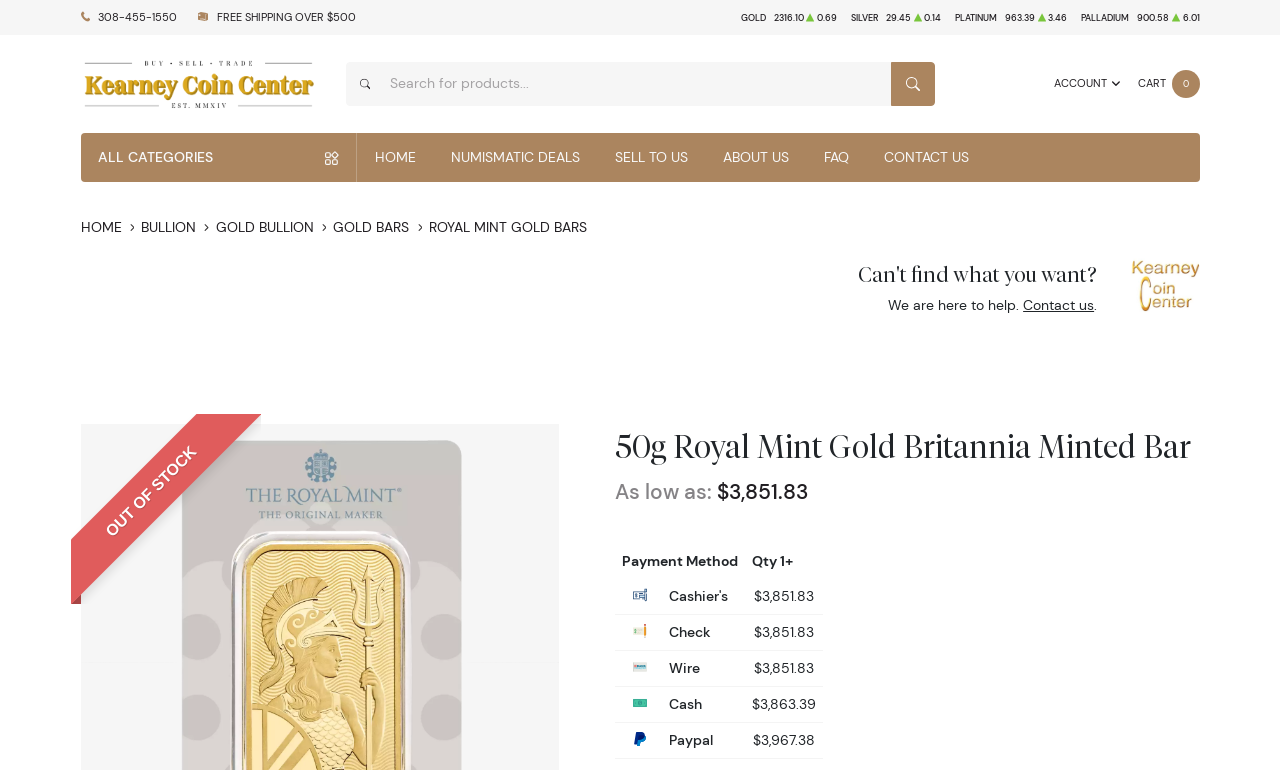What is the current stock status of the 50g Royal Mint Gold Britannia Minted Bar?
Look at the screenshot and respond with a single word or phrase.

OUT OF STOCK